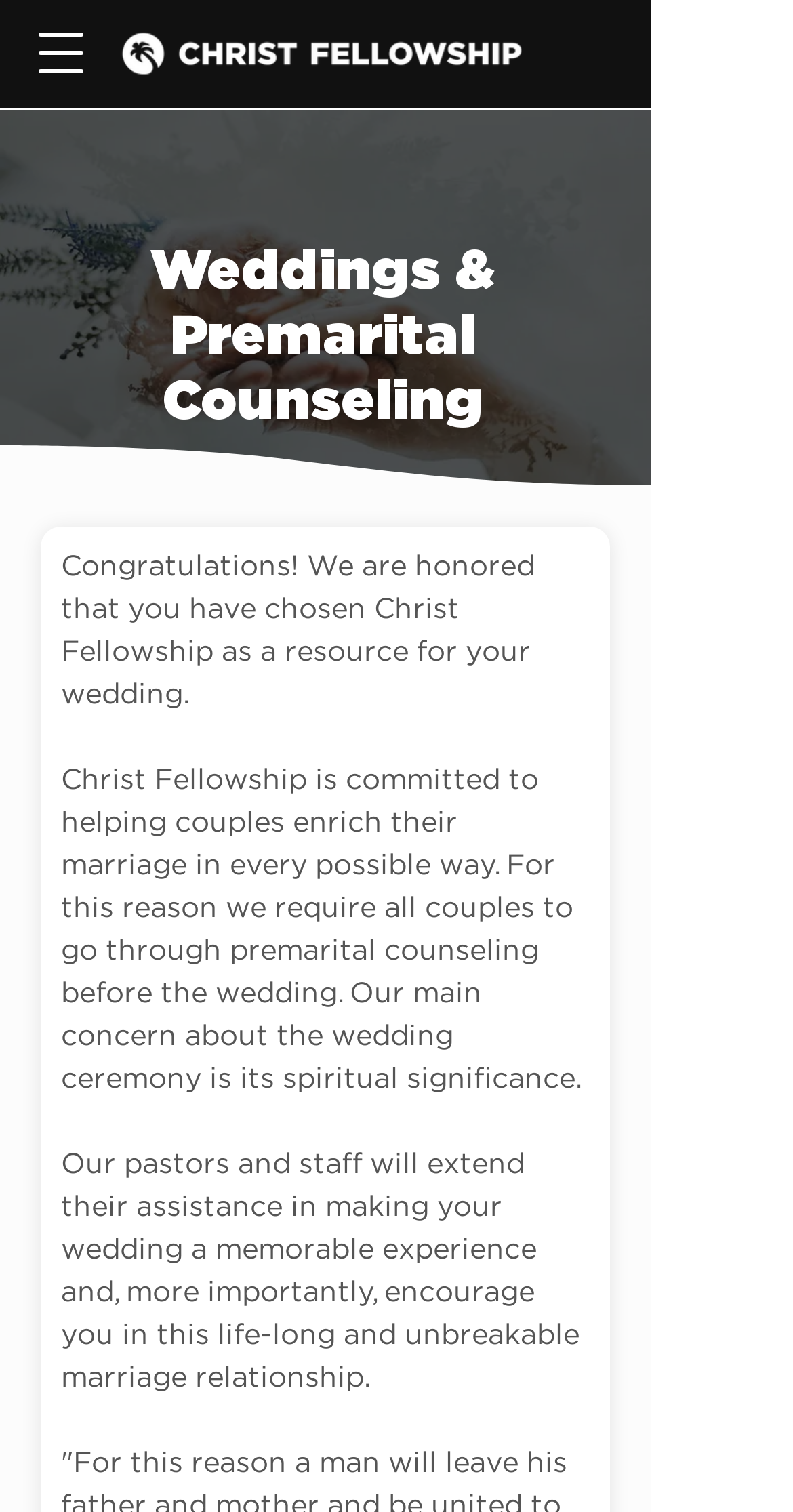Please use the details from the image to answer the following question comprehensively:
What is the goal of Christ Fellowship Church's premarital counseling?

The webpage mentions that Christ Fellowship Church is committed to helping couples enrich their marriage in every possible way. This suggests that the goal of the premarital counseling is to provide couples with the tools and resources needed to build a strong and healthy marriage.